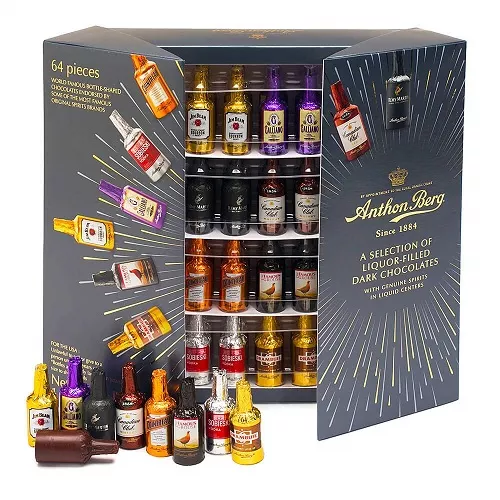Give a succinct answer to this question in a single word or phrase: 
In what year did Anthon Berg start its tradition?

1884